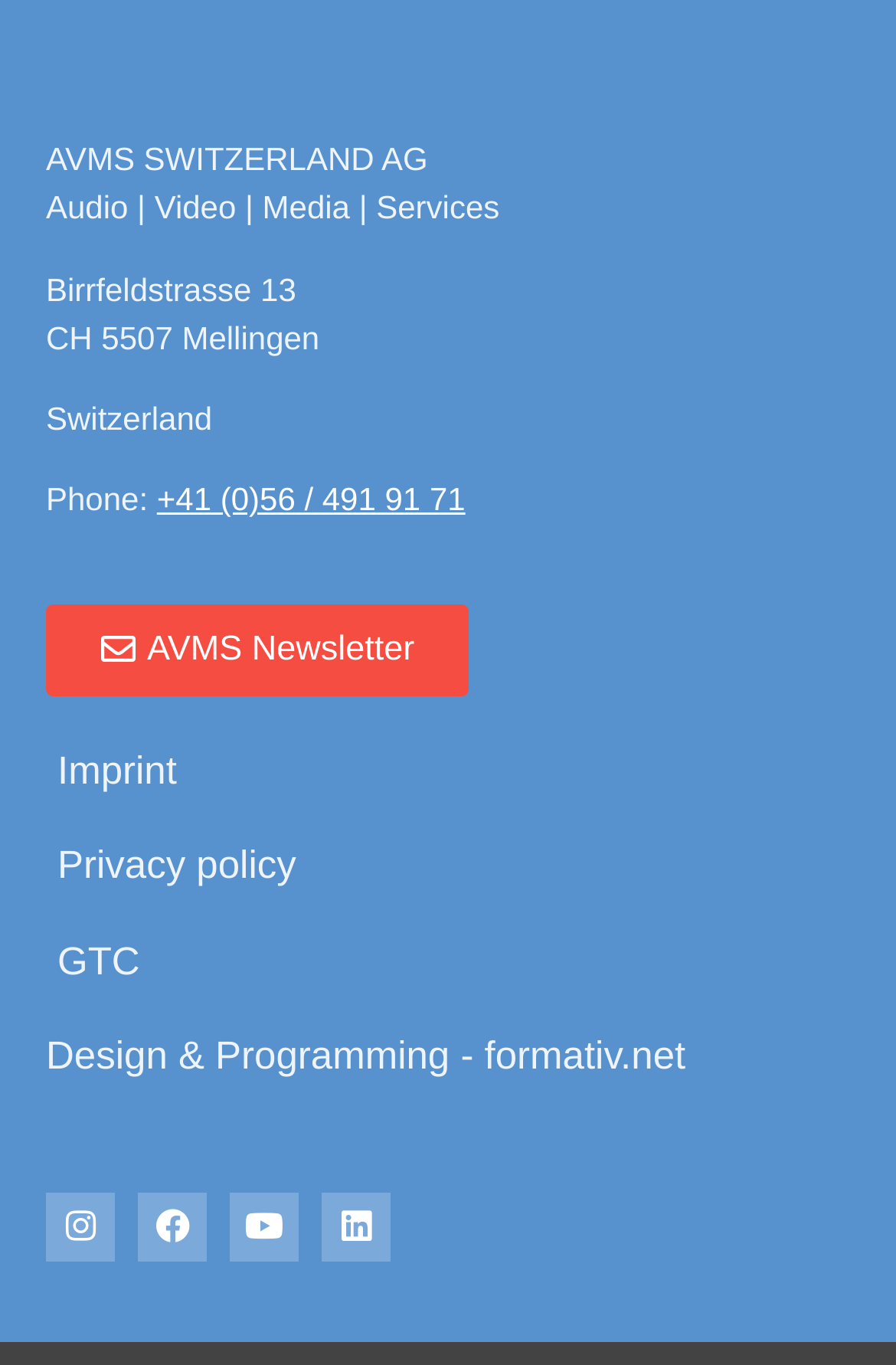Carefully examine the image and provide an in-depth answer to the question: How many links are there in the footer section?

There are five links in the footer section of the webpage, which are 'Imprint', 'Privacy policy', 'GTC', 'Design & Programming - formativ.net', and 'AVMS Newsletter'.